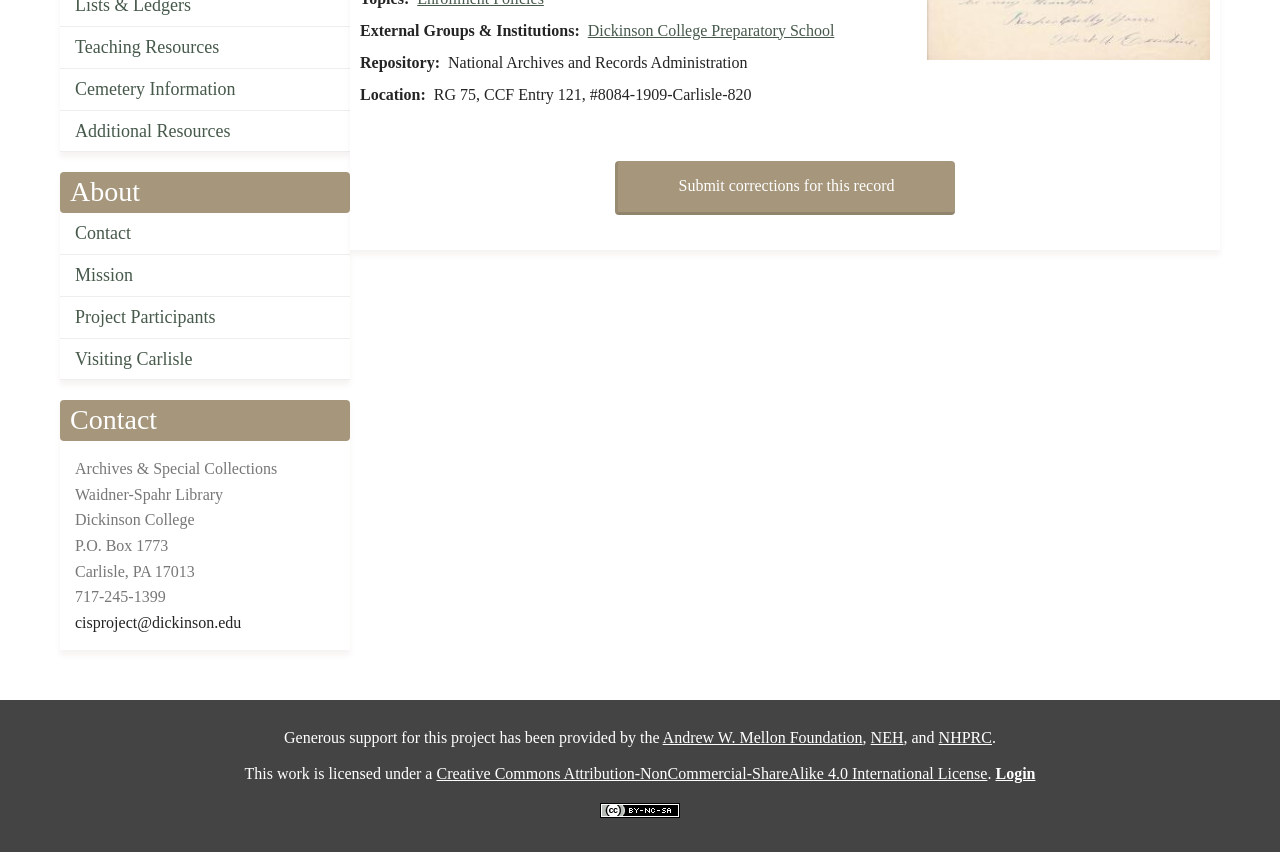Based on the element description: "cisproject@dickinson.edu", identify the UI element and provide its bounding box coordinates. Use four float numbers between 0 and 1, [left, top, right, bottom].

[0.059, 0.72, 0.188, 0.74]